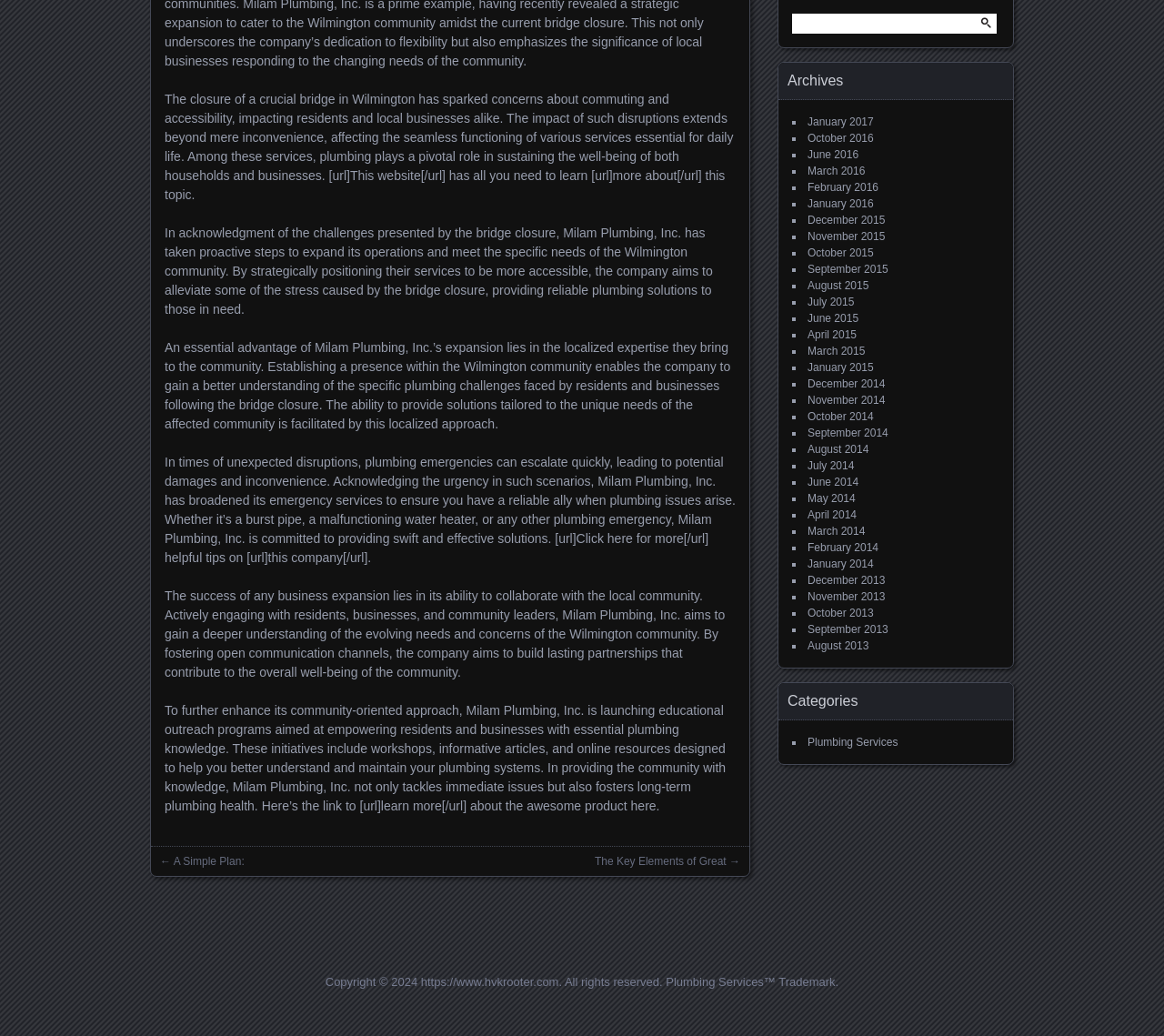Given the element description: "parent_node: Search for: name="s"", predict the bounding box coordinates of the UI element it refers to, using four float numbers between 0 and 1, i.e., [left, top, right, bottom].

[0.68, 0.013, 0.856, 0.032]